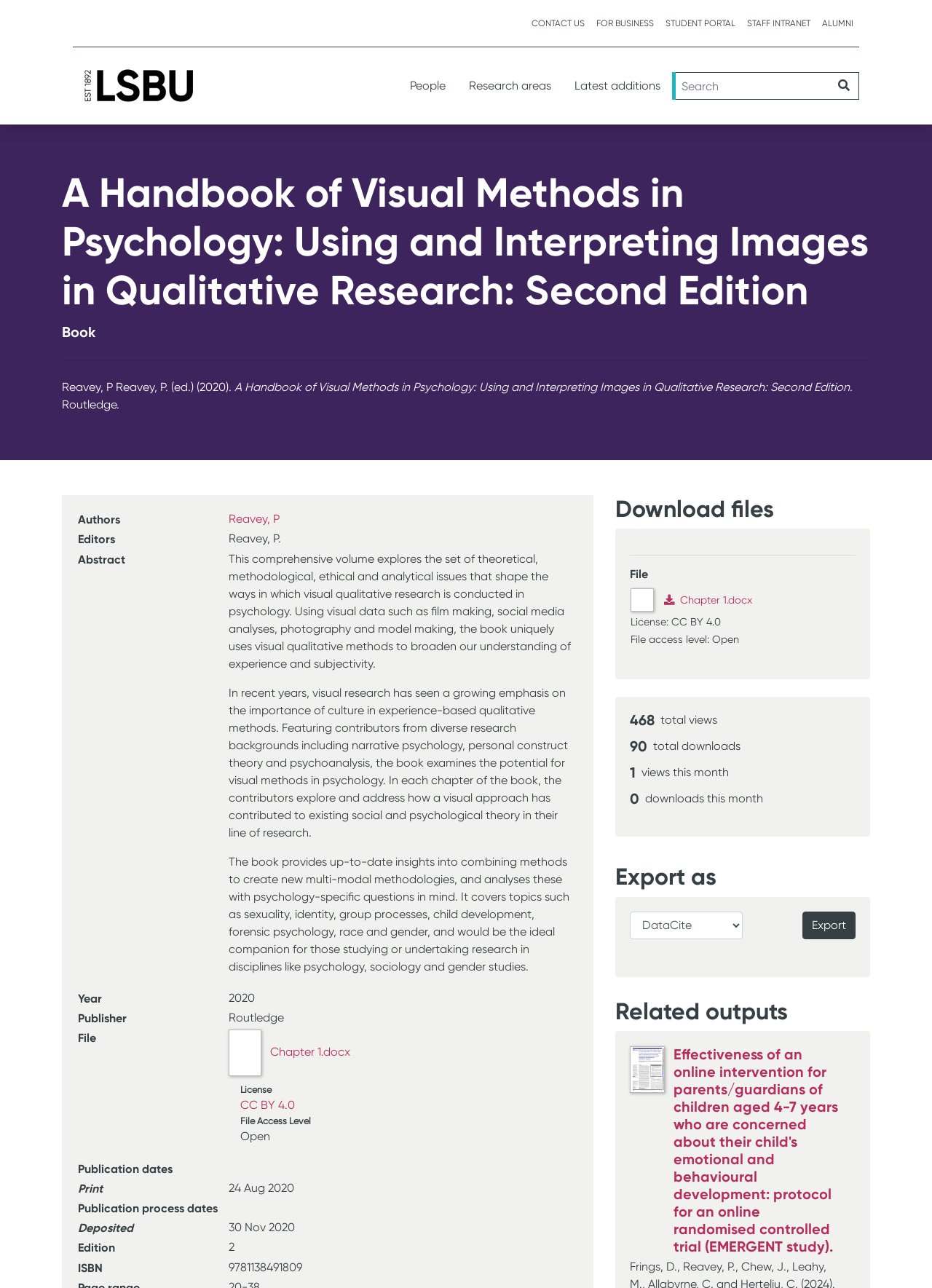Find and specify the bounding box coordinates that correspond to the clickable region for the instruction: "Download the 'Chapter 1.docx' file".

[0.245, 0.811, 0.375, 0.822]